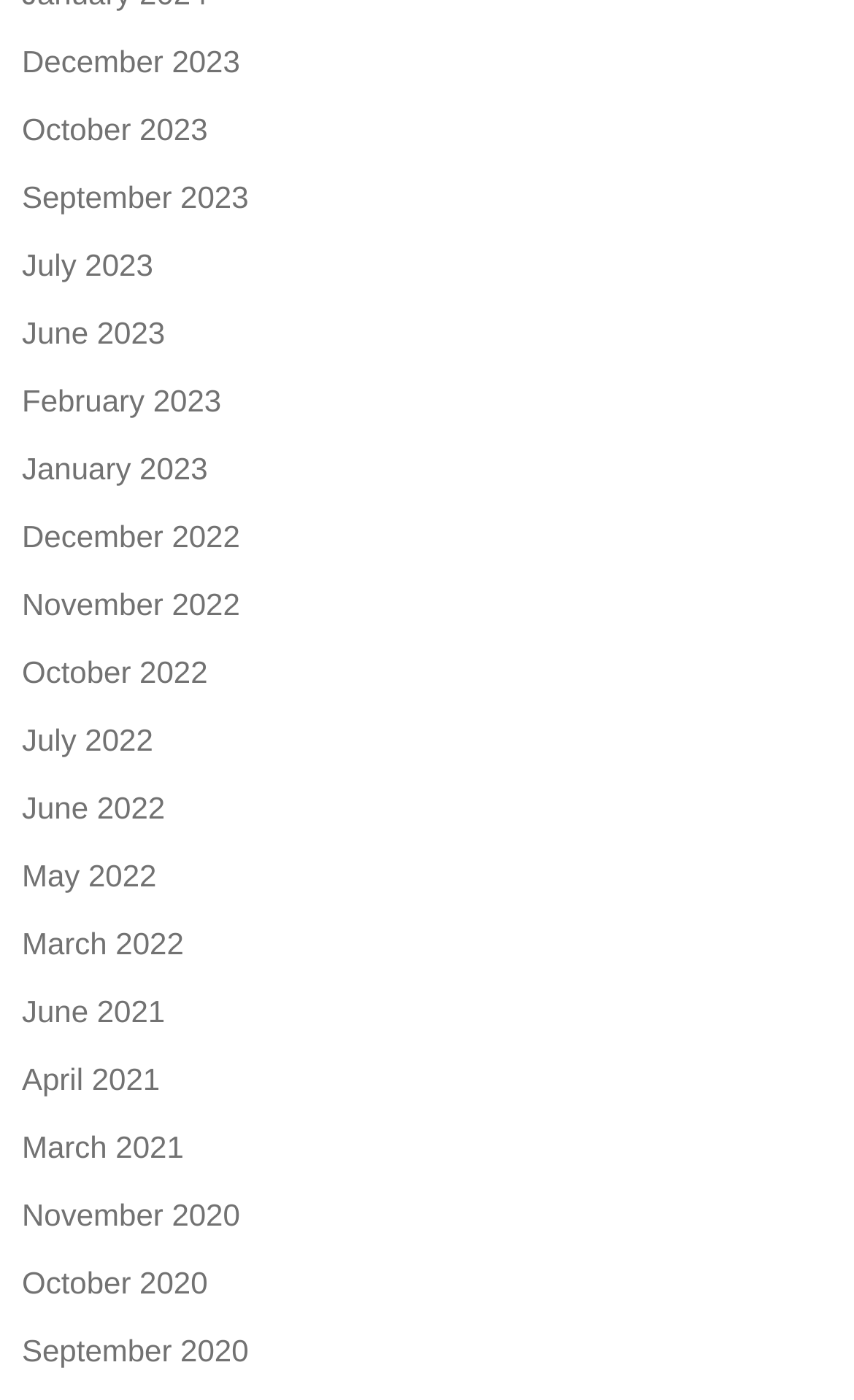What is the most recent month listed?
Please give a detailed and elaborate answer to the question.

I determined the most recent month listed by examining the links on the webpage, which are organized in a vertical list. The topmost link is 'December 2023', indicating that it is the most recent month listed.